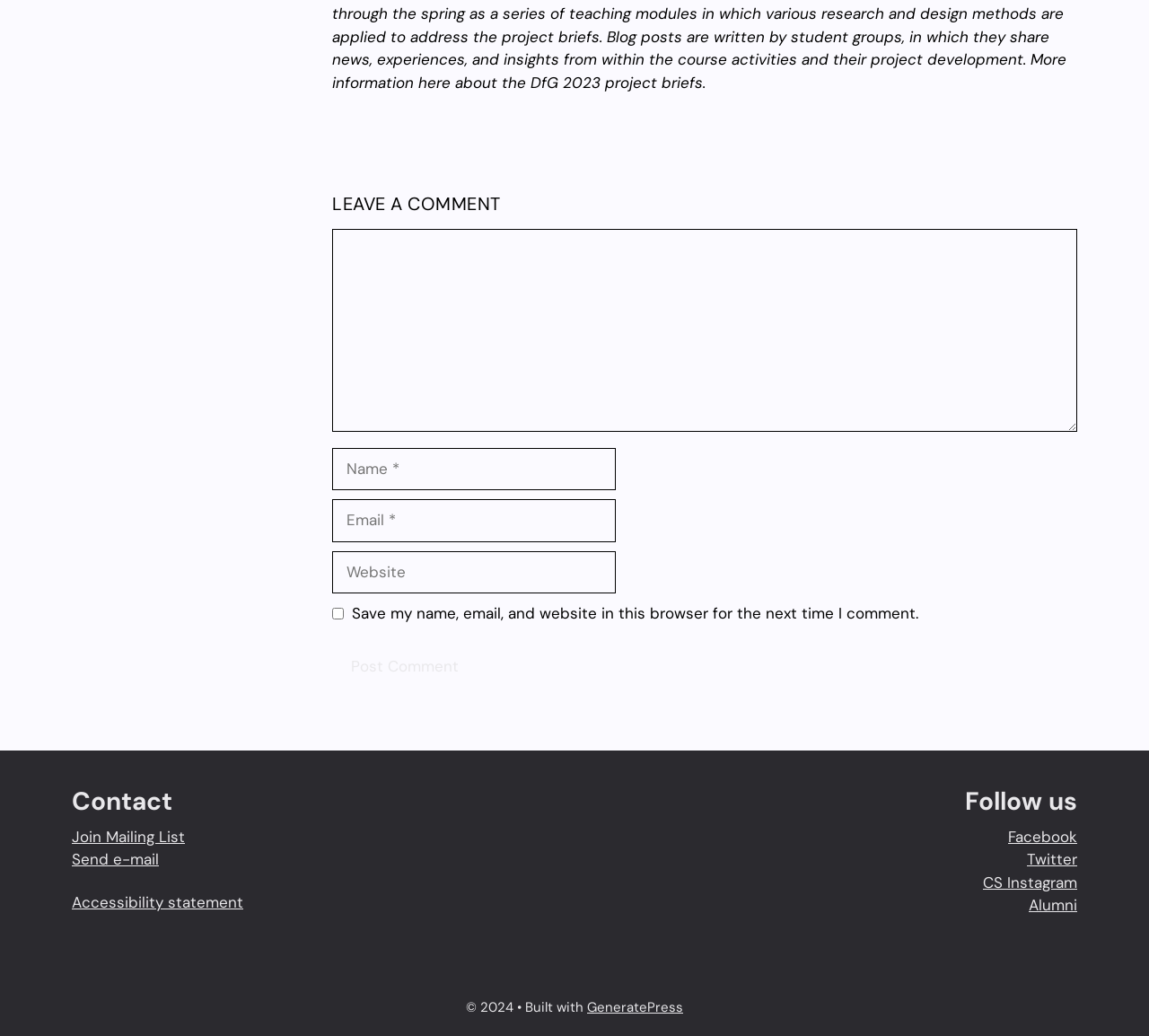What is the copyright year mentioned at the bottom of the page?
Using the image, answer in one word or phrase.

2024